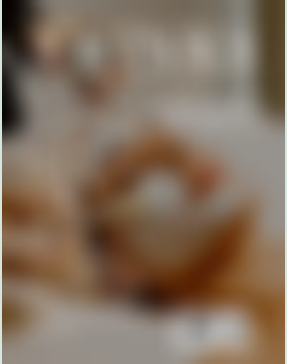Detail every visible element in the image extensively.

This image showcases a beautifully arranged setting featuring a bowl, possibly containing a spa treatment or wellness product. The background is softly blurred, highlighting the peaceful atmosphere often associated with spa experiences. The color palette is warm and inviting, suggesting relaxation and indulgence. This image is associated with a spa service in Saugus, MA, offering potential clients a visual representation of the soothing environment they can expect. The image aims to attract individuals interested in spa and wellness treatments by emphasizing a tranquil and luxurious experience.